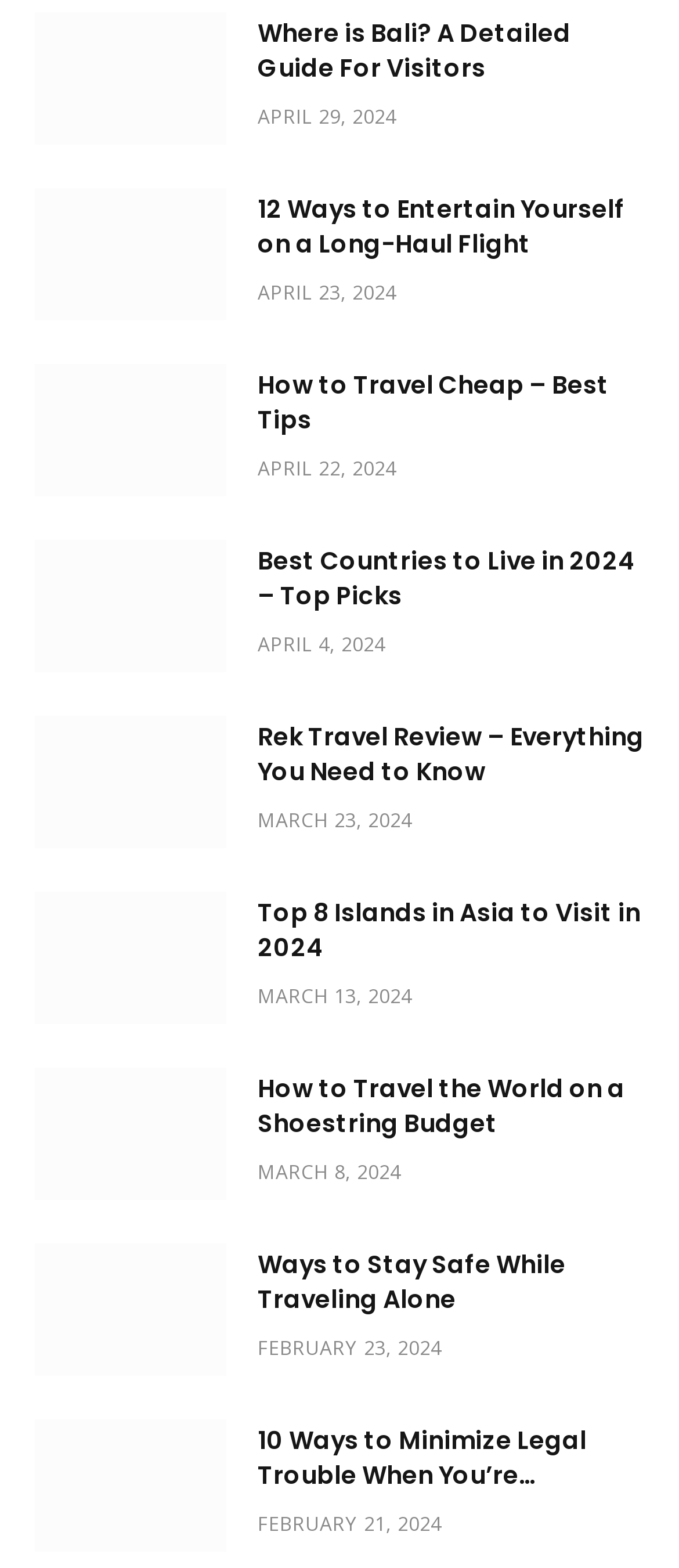Use a single word or phrase to answer the question: 
How many articles are on this webpage?

8